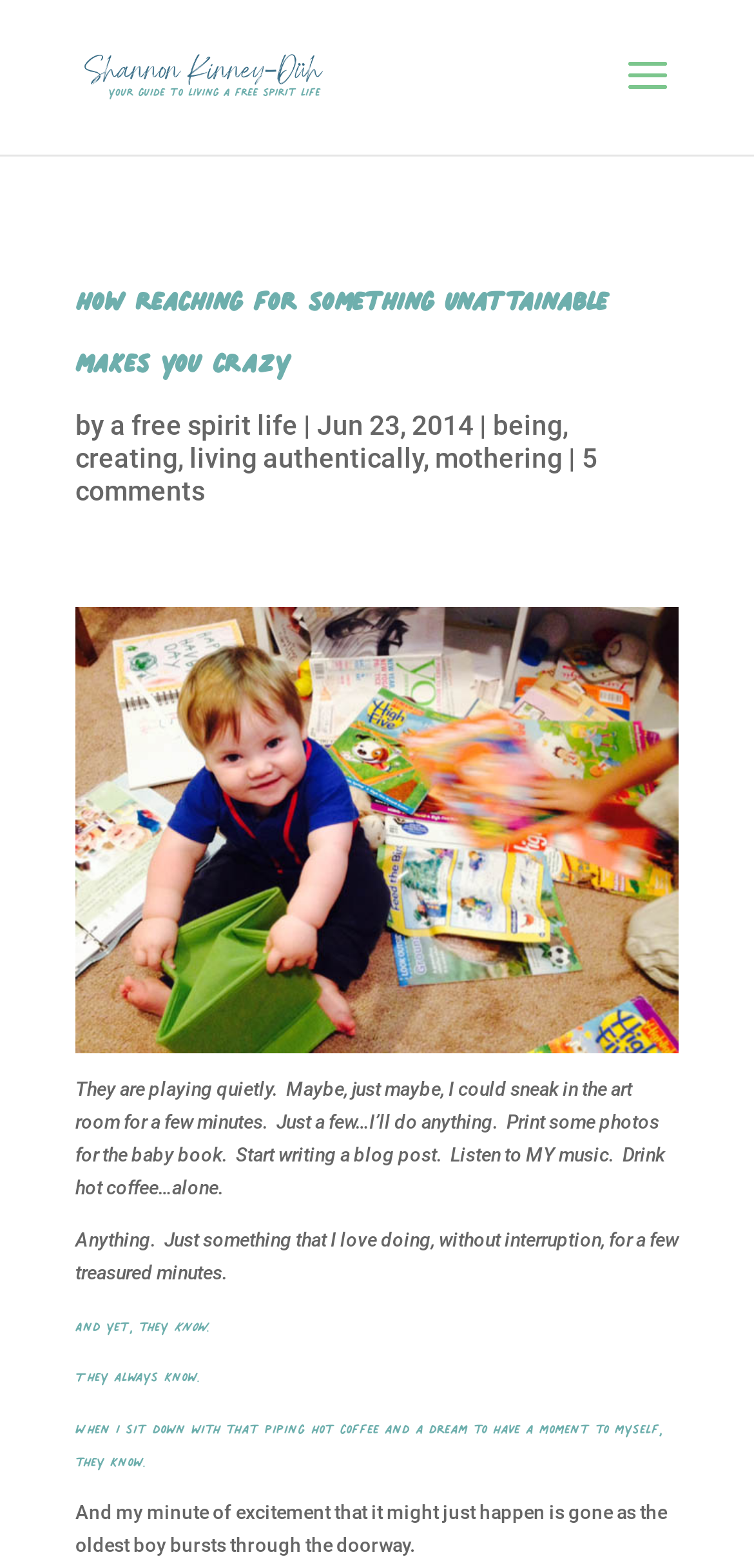Determine the bounding box coordinates of the clickable region to follow the instruction: "view photo copy".

[0.1, 0.387, 0.9, 0.671]